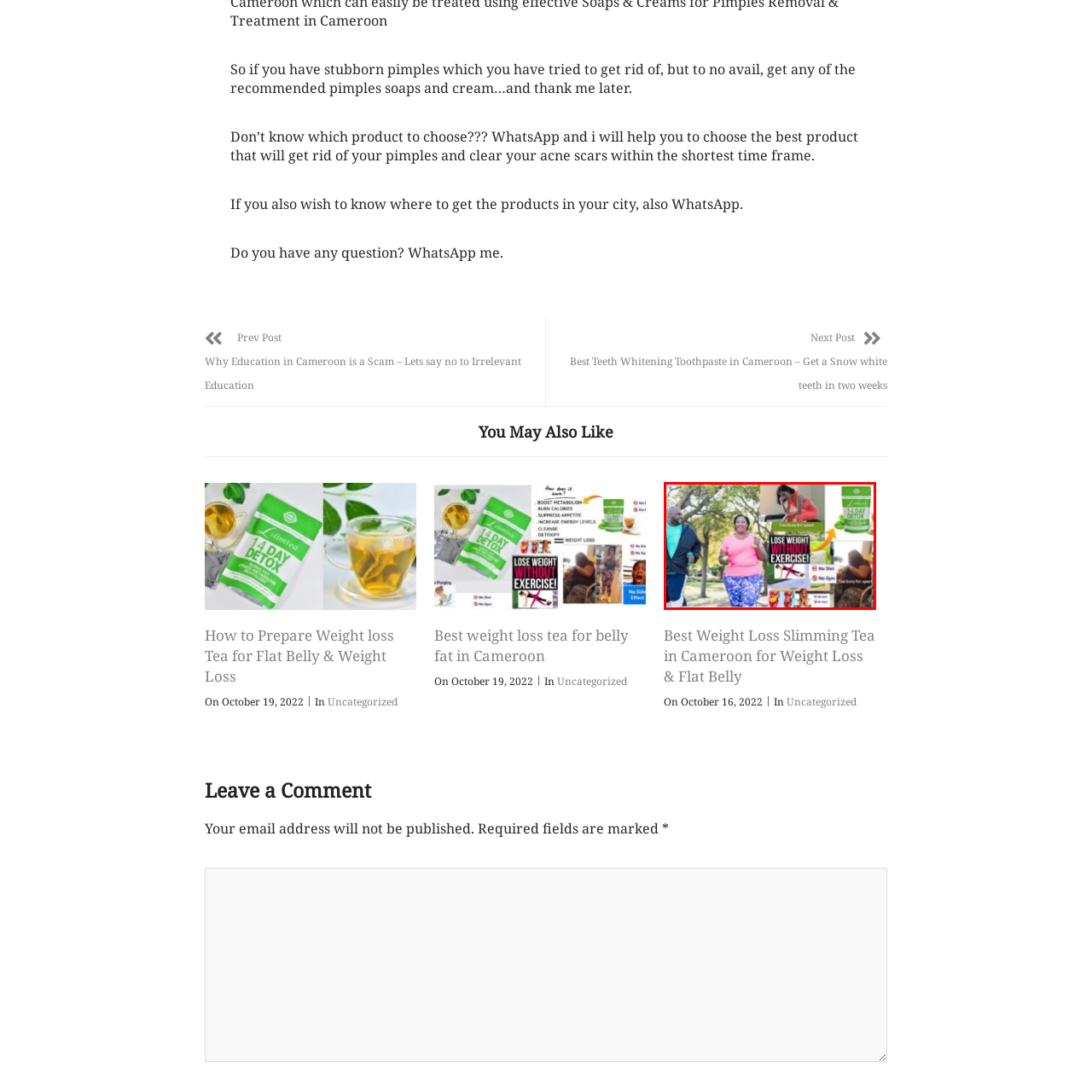Generate a comprehensive caption for the picture highlighted by the red outline.

This vibrant image showcases a healthy lifestyle and weight loss journey, featuring two individuals walking in a park, implying an active yet enjoyable approach to fitness. The woman, dressed in a pink top and patterned bottoms, appears joyful and engaged, while her walking partner is in a teal top and matching bottoms. 

Prominently displayed in the center is a bold advertisement proclaiming "LOSE WEIGHT WITHOUT EXERCISE!" This slogan emphasizes a weight loss strategy that caters to those who find traditional exercise challenging or time-consuming. Surrounding the text are graphics that suggest convenient weight loss solutions with potential claims of effectiveness without the need for strict diets or gym memberships.

Additionally, there's a product featured on the right side labeled “14 DAY DETOX,” indicating a detoxification program that could complement weight loss efforts. Overall, the image inspires viewers to consider alternative routes to weight management and healthy living, appealing to those who may feel "too busy for sport."